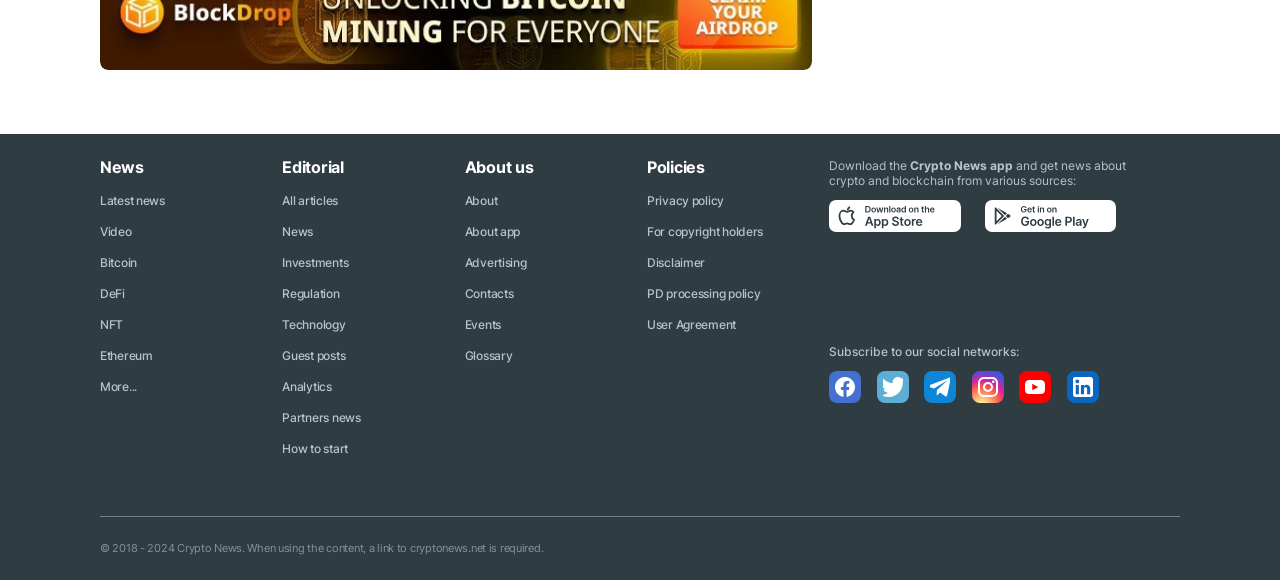Please answer the following question using a single word or phrase: 
How many social networks can users subscribe to?

6